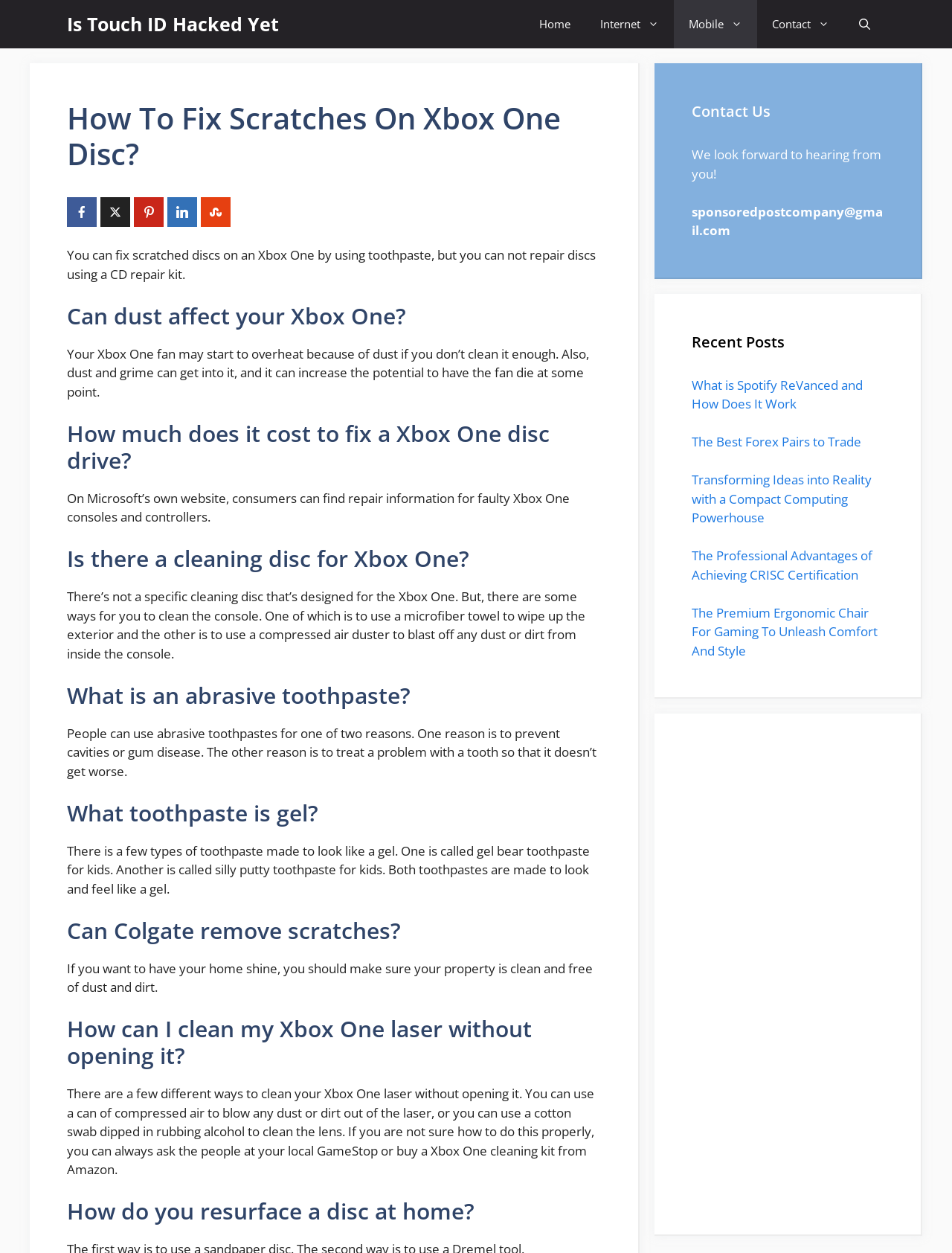Based on the element description, predict the bounding box coordinates (top-left x, top-left y, bottom-right x, bottom-right y) for the UI element in the screenshot: Home

[0.551, 0.0, 0.615, 0.039]